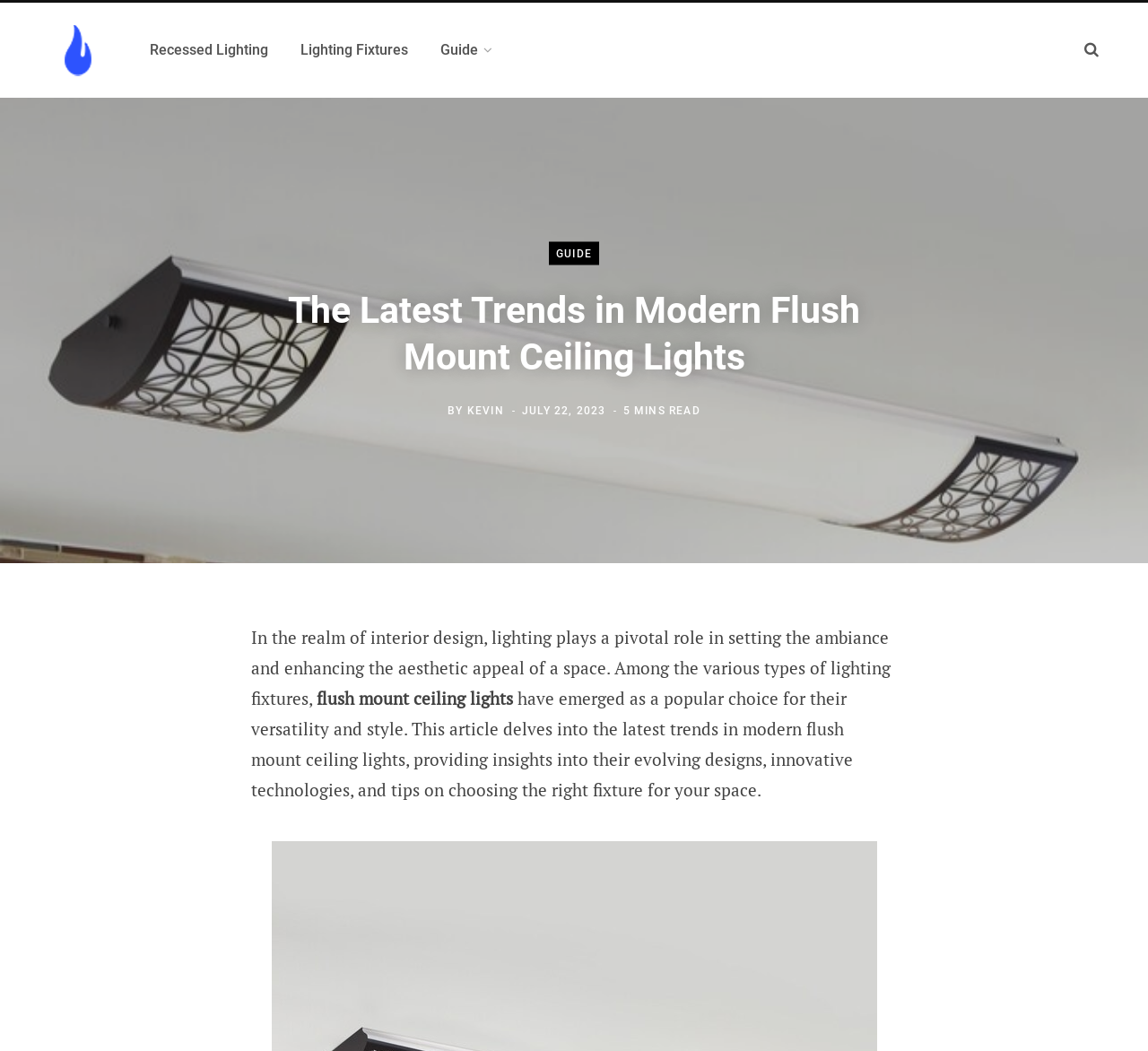Elaborate on the webpage's design and content in a detailed caption.

This webpage is about modern flush mount ceiling lights, showcasing the latest trends and styles. At the top left corner, there is a logo of "HappyLEDLight" which is both a link and an image. Next to it, there are three links: "Recessed Lighting", "Lighting Fixtures", and "Guide" with an icon. On the top right corner, there is a small icon link.

Below the top section, there is a large banner image that spans the entire width of the page. Above the banner image, there is a link to the homepage. The main content of the webpage starts with a heading that reads "The Latest Trends in Modern Flush Mount Ceiling Lights". Below the heading, there is a byline that reads "BY KEVIN" and a timestamp that shows the article was published on July 22, 2023. The article takes approximately 5 minutes to read.

The main article is divided into paragraphs of text, with the first paragraph discussing the importance of lighting in interior design. The text highlights the popularity of flush mount ceiling lights due to their versatility and style. The article then delves into the latest trends in modern flush mount ceiling lights, covering their evolving designs, innovative technologies, and tips on choosing the right fixture for your space.

On the right side of the article, there are social media sharing links, including Facebook, Twitter, Pinterest, and LinkedIn.